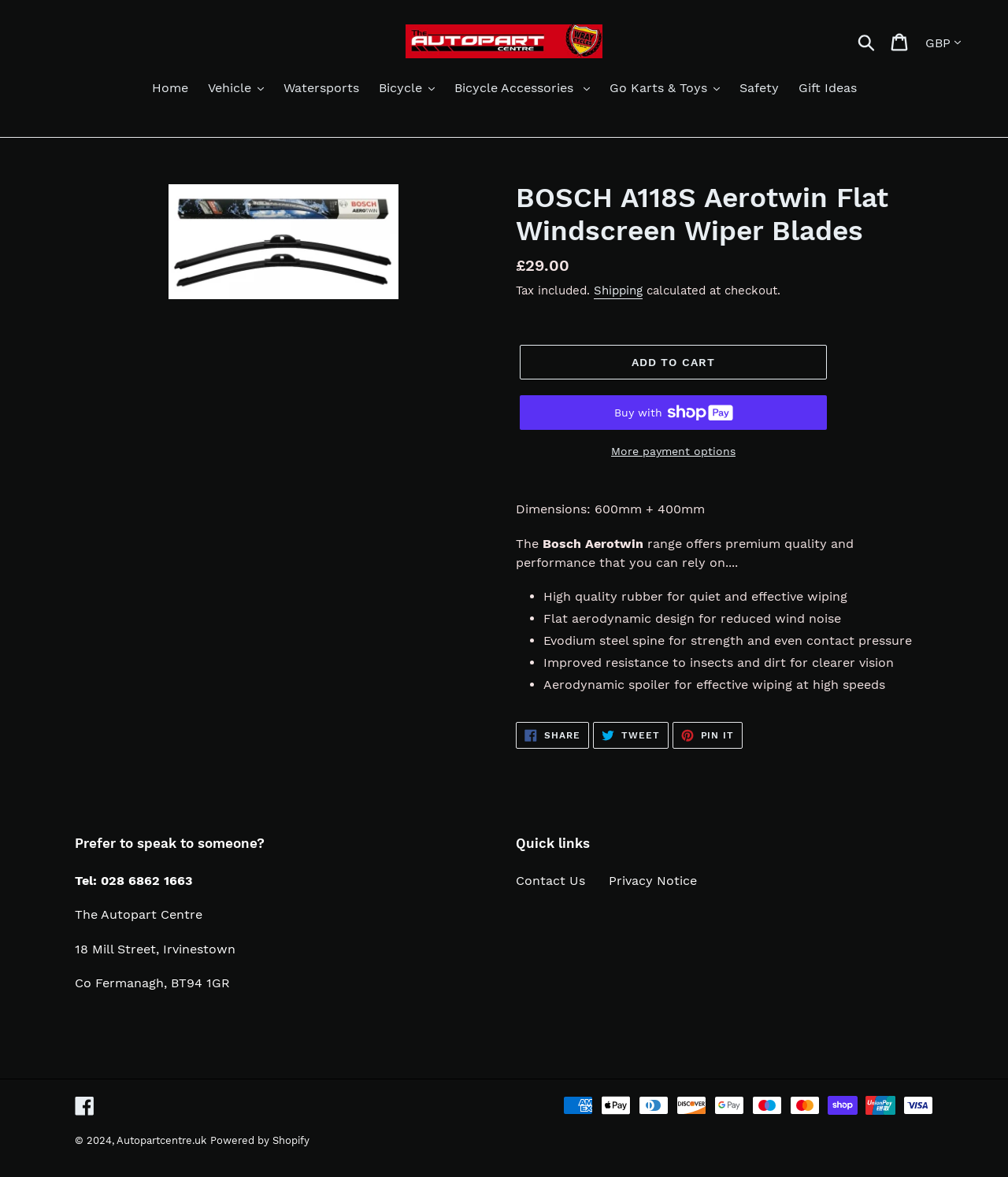What payment methods are accepted?
Please use the image to provide an in-depth answer to the question.

I found the payment methods by looking at the bottom of the page, which shows various payment method logos, including American Express, Apple Pay, Diners Club, and more.